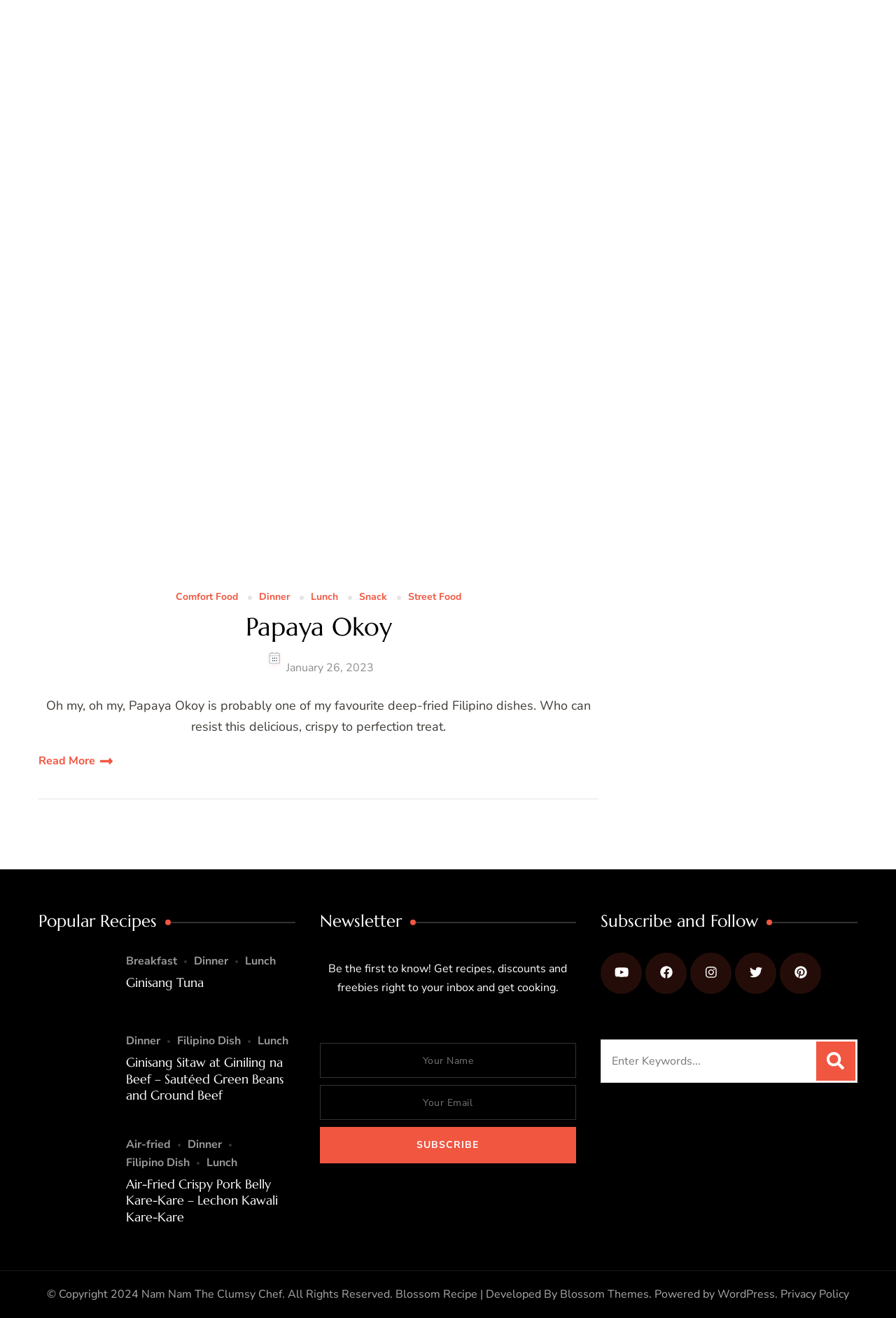What is the purpose of the newsletter section?
Answer the question in as much detail as possible.

The newsletter section has a heading 'Be the first to know!' and a description 'Get recipes, discounts and freebies right to your inbox and get cooking.' This suggests that the purpose of the newsletter section is to allow users to subscribe and receive recipes, discounts, and other updates via email.